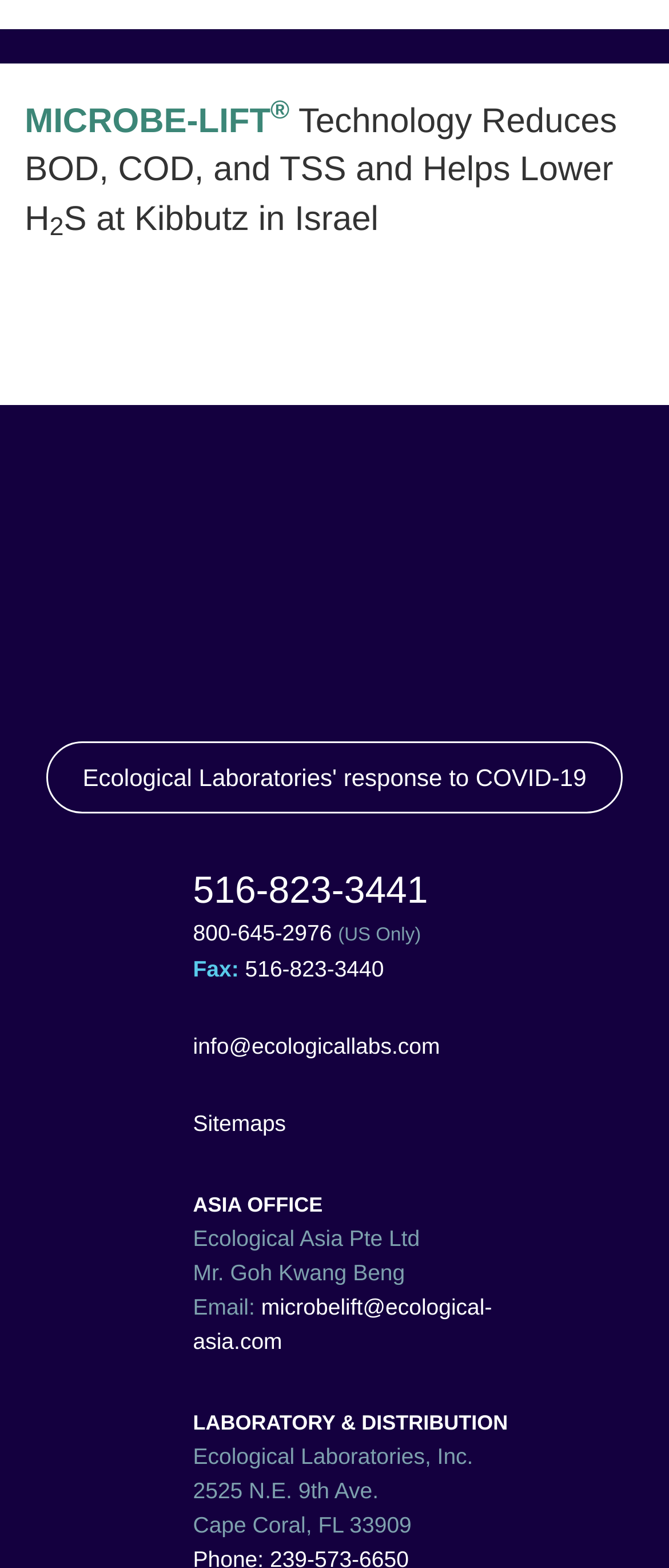What is the phone number for US only?
Observe the image and answer the question with a one-word or short phrase response.

800-645-2976